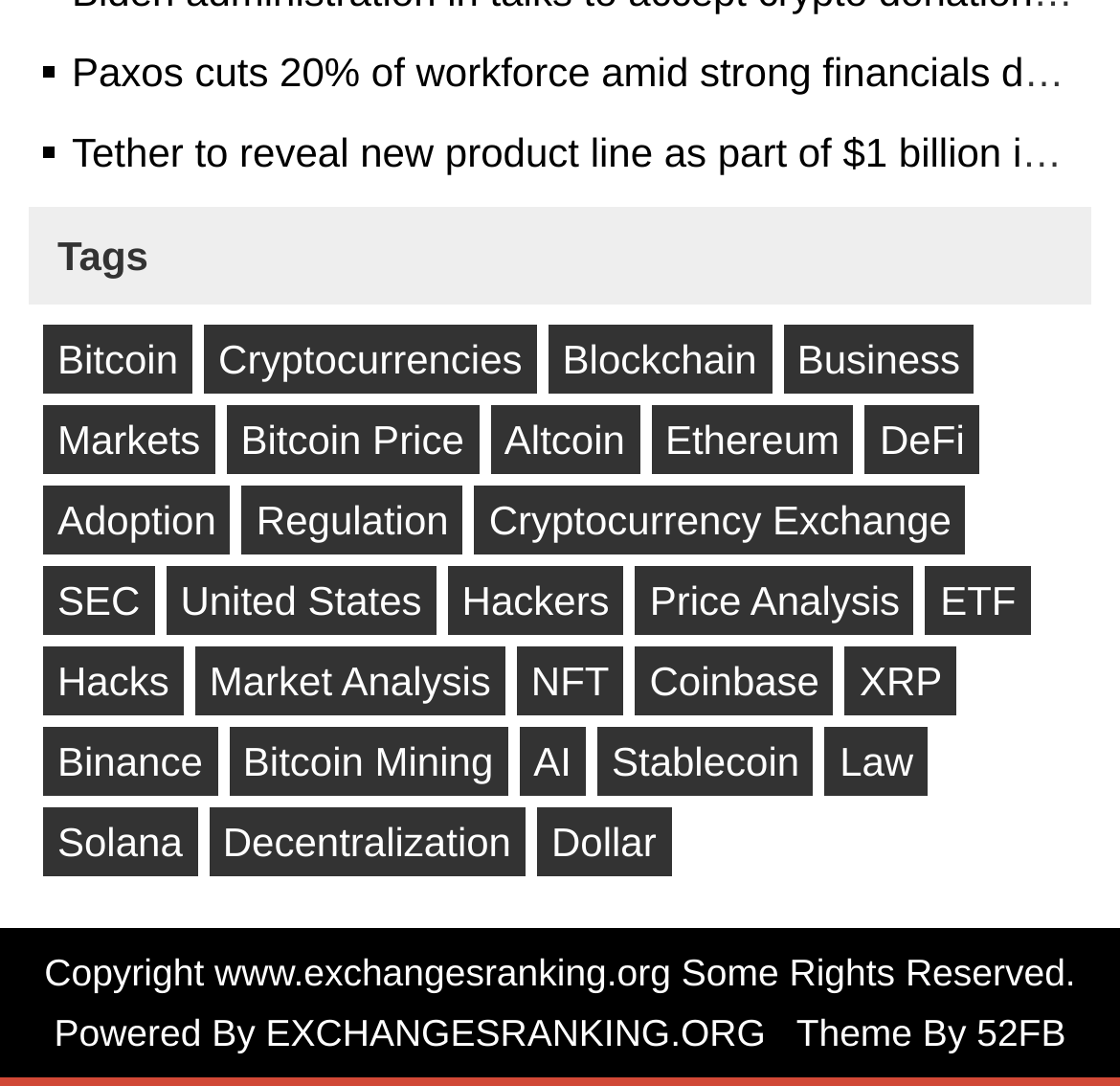Provide a single word or phrase answer to the question: 
What is the last link on the webpage?

Solana